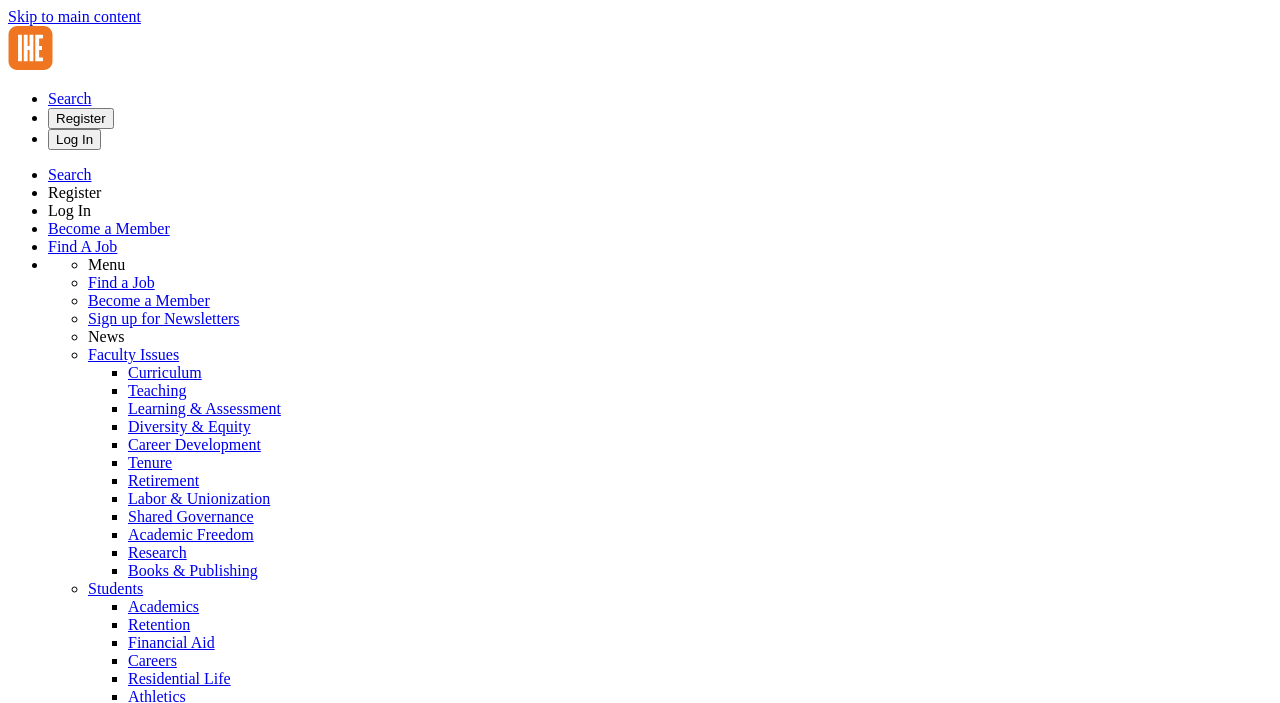Answer the question briefly using a single word or phrase: 
How many list markers are there in the webpage?

34